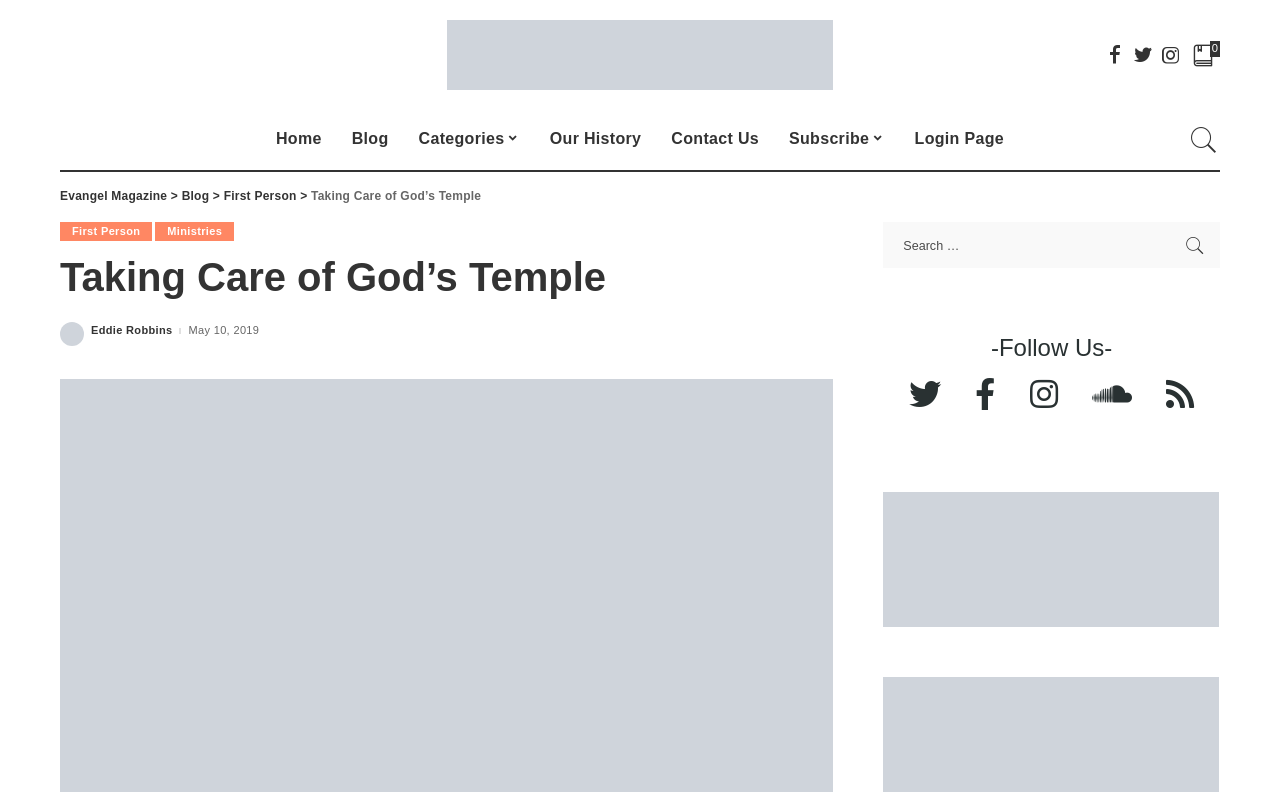Kindly provide the bounding box coordinates of the section you need to click on to fulfill the given instruction: "Click on the 'Home' link".

[0.204, 0.138, 0.263, 0.214]